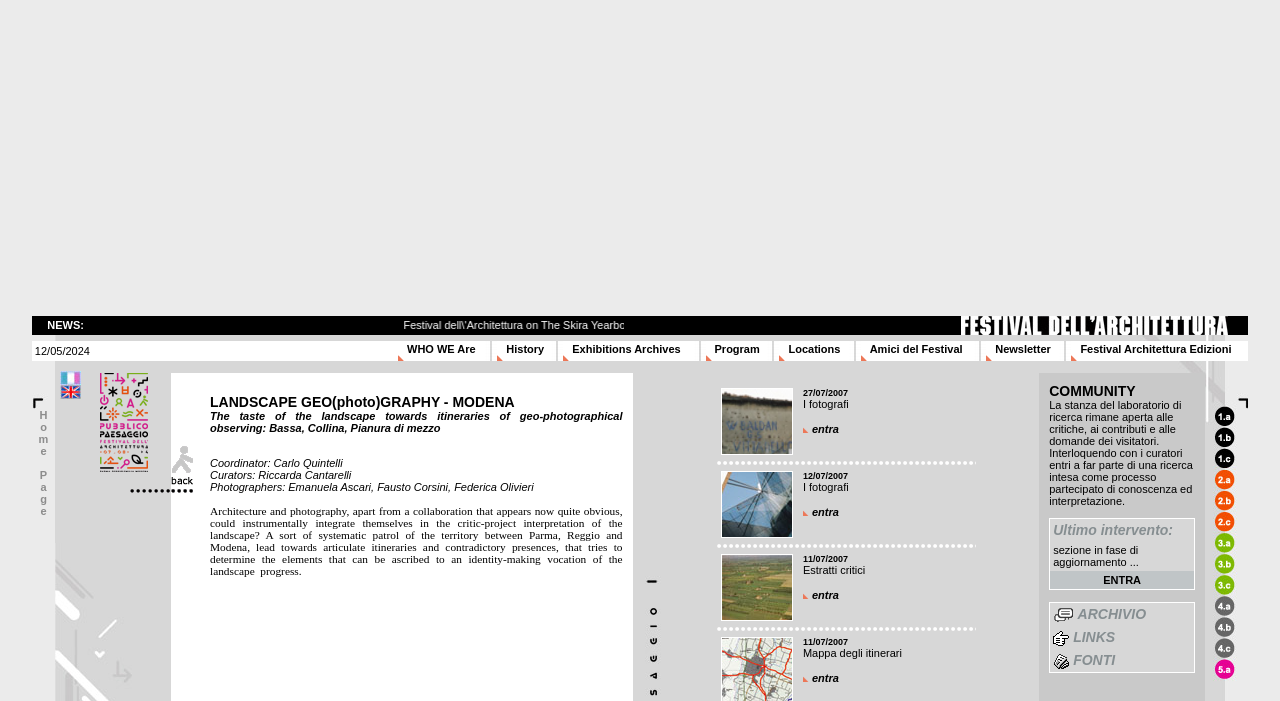Please provide a short answer using a single word or phrase for the question:
How many links are there in the NEWS section?

3